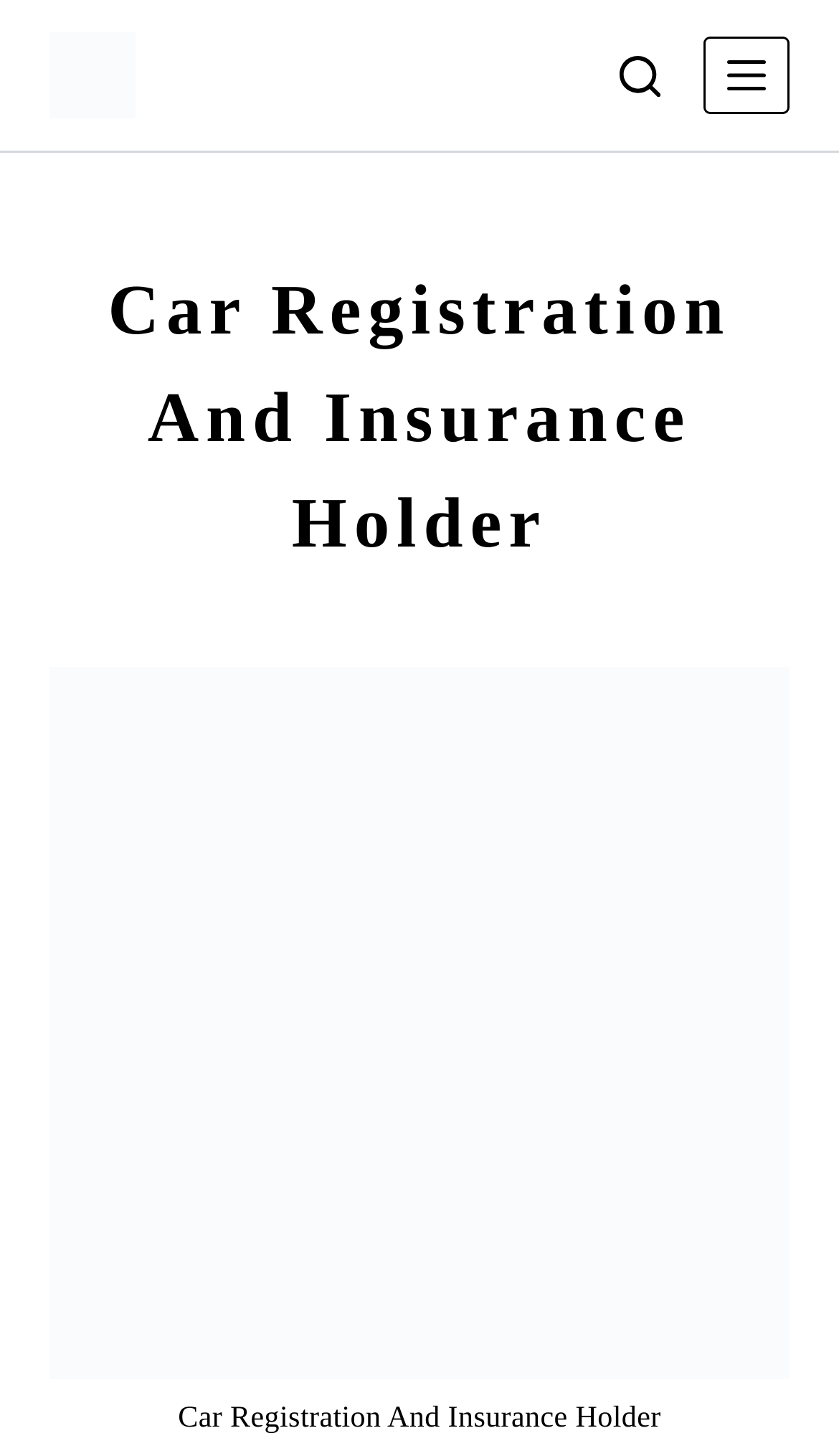Give an extensive and precise description of the webpage.

The webpage is about the "Best Car Registration And Insurance Holder" product. At the top-left corner, there is a "Skip to content" link. Next to it, on the top-left section, is the website's logo, which is an image with a magnetic closure. 

On the top-right section, there are two buttons: "Open search form" and "Open off canvas". The "Open off canvas" button is located more to the right. 

Below the top section, there is a header that spans the entire width of the page. Within the header, the product name "Car Registration And Insurance Holder" is displayed as a heading. Below the heading, there is a large image of the product, which takes up most of the header section. 

At the very bottom of the page, there is a figcaption section, which is likely a brief description of the product image.